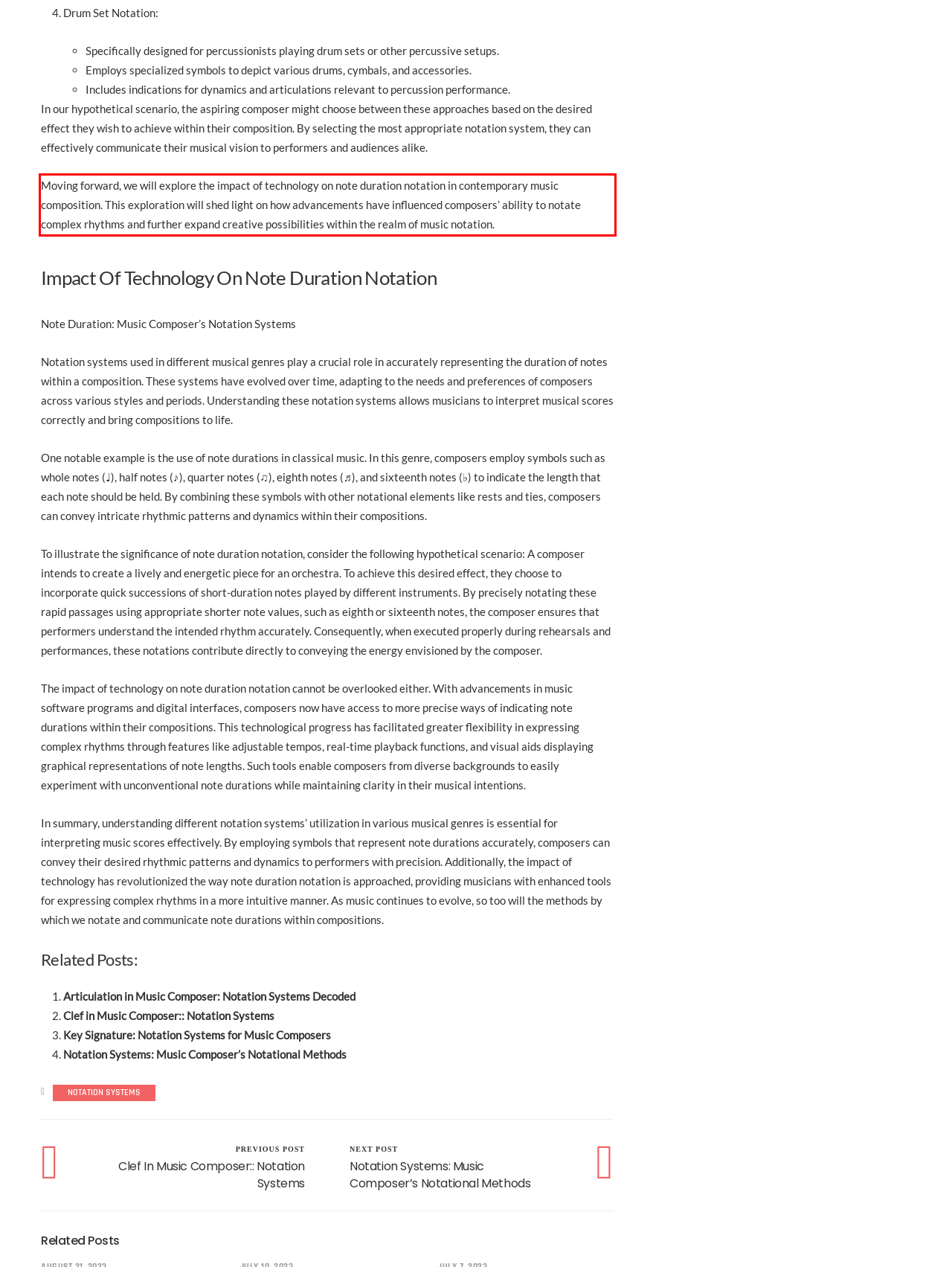Given a screenshot of a webpage containing a red bounding box, perform OCR on the text within this red bounding box and provide the text content.

Moving forward, we will explore the impact of technology on note duration notation in contemporary music composition. This exploration will shed light on how advancements have influenced composers’ ability to notate complex rhythms and further expand creative possibilities within the realm of music notation.